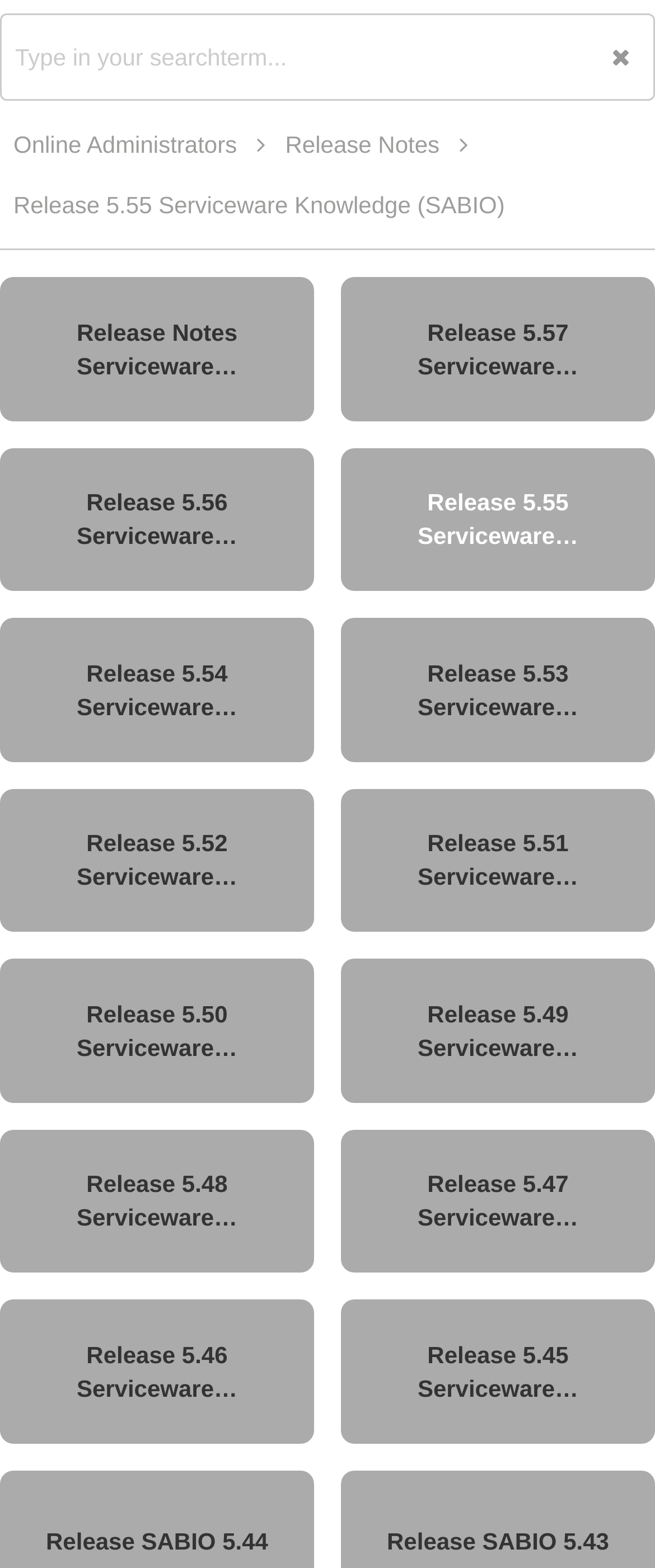Elaborate on the different components and information displayed on the webpage.

This webpage appears to be a knowledge base or documentation portal for Serviceware, specifically focused on Release 5.55. At the top, there is a search box where users can type in their search terms, accompanied by a button with a magnifying glass icon. 

Below the search box, there are three main links: "Online Administrators", "Release Notes", and a link with the same title as the webpage, "Release 5.55 Serviceware Knowledge (SABIO)". 

The majority of the page is dedicated to a list of release notes, with 14 links to different versions of Serviceware, ranging from Release 5.55 to Release 5.45. These links are arranged in two columns, with the left column containing the odd-numbered releases and the right column containing the even-numbered releases. Each link is accompanied by a layout table, which likely contains additional information about the release.